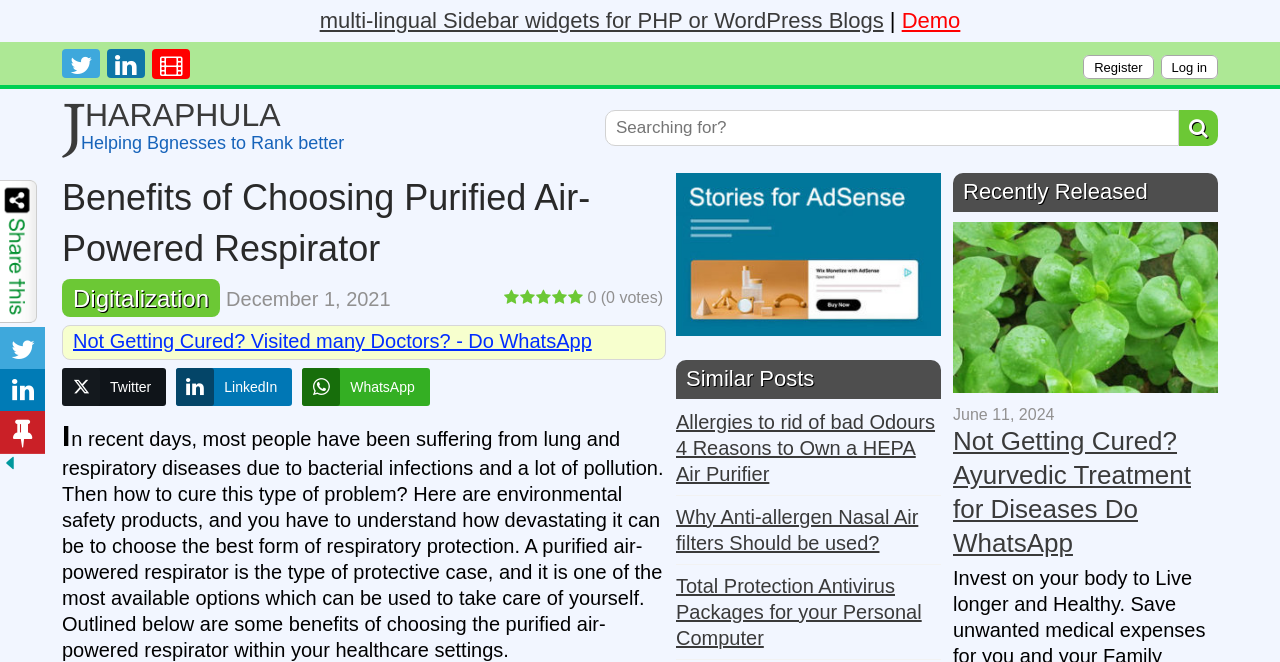Can you specify the bounding box coordinates for the region that should be clicked to fulfill this instruction: "Share on Twitter".

[0.048, 0.556, 0.13, 0.614]